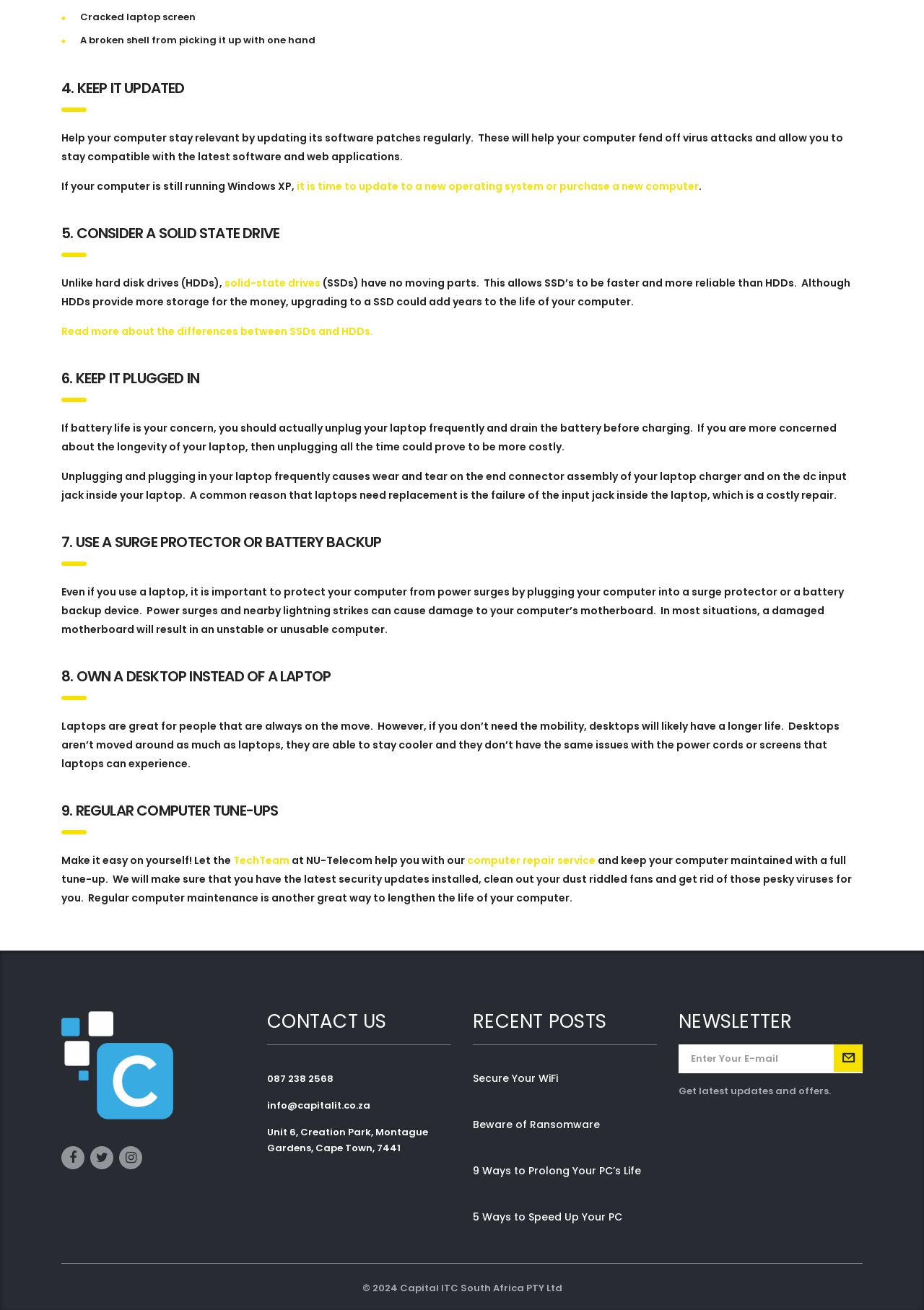From the element description: "solid-state drives", extract the bounding box coordinates of the UI element. The coordinates should be expressed as four float numbers between 0 and 1, in the order [left, top, right, bottom].

[0.243, 0.21, 0.347, 0.221]